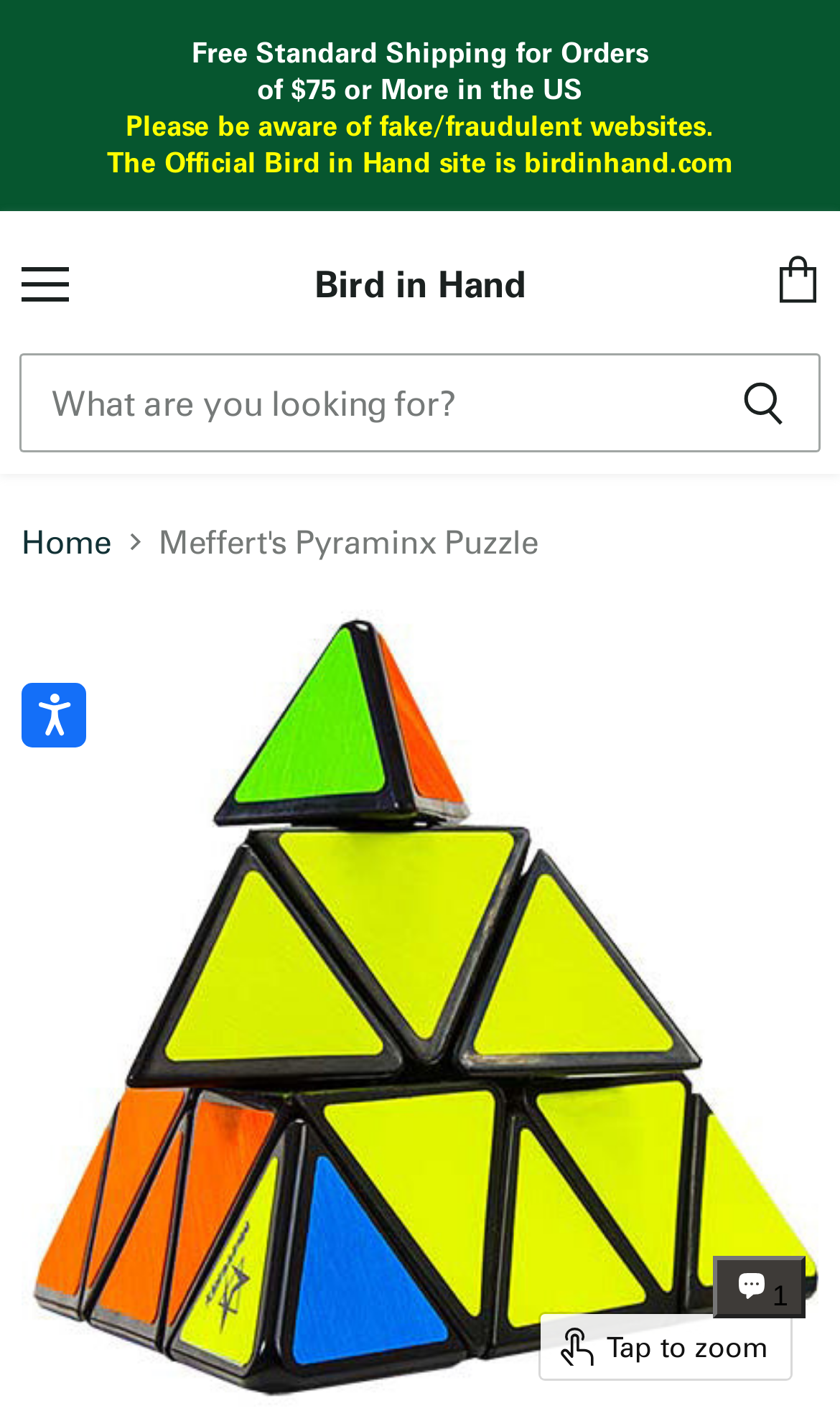Please pinpoint the bounding box coordinates for the region I should click to adhere to this instruction: "View cart".

[0.9, 0.164, 1.0, 0.234]